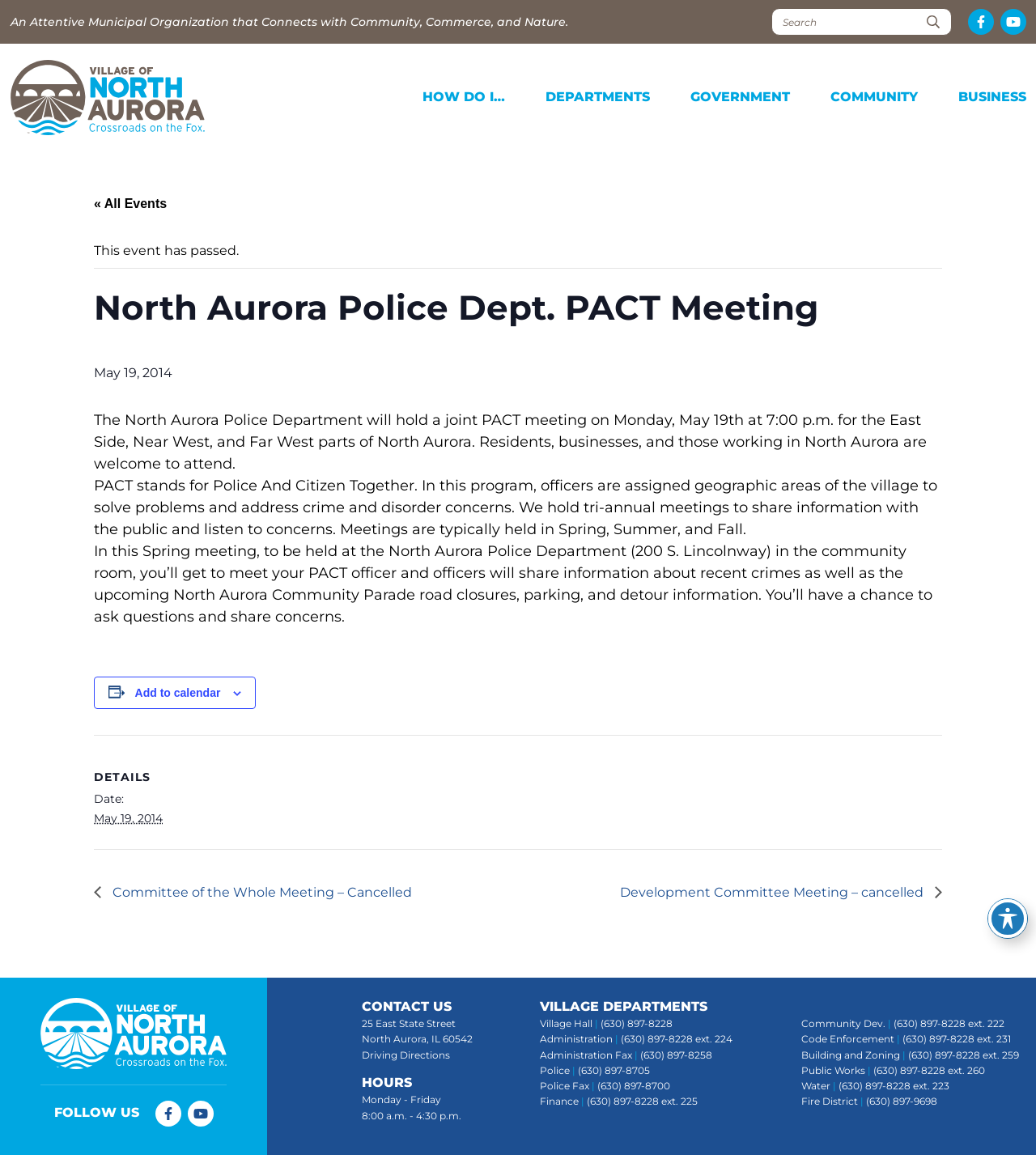What is the purpose of the PACT meeting?
Using the information presented in the image, please offer a detailed response to the question.

The purpose of the PACT meeting can be inferred from the text 'PACT stands for Police And Citizen Together. In this program, officers are assigned geographic areas of the village to solve problems and address crime and disorder concerns.' which explains the meaning of PACT and its objective.